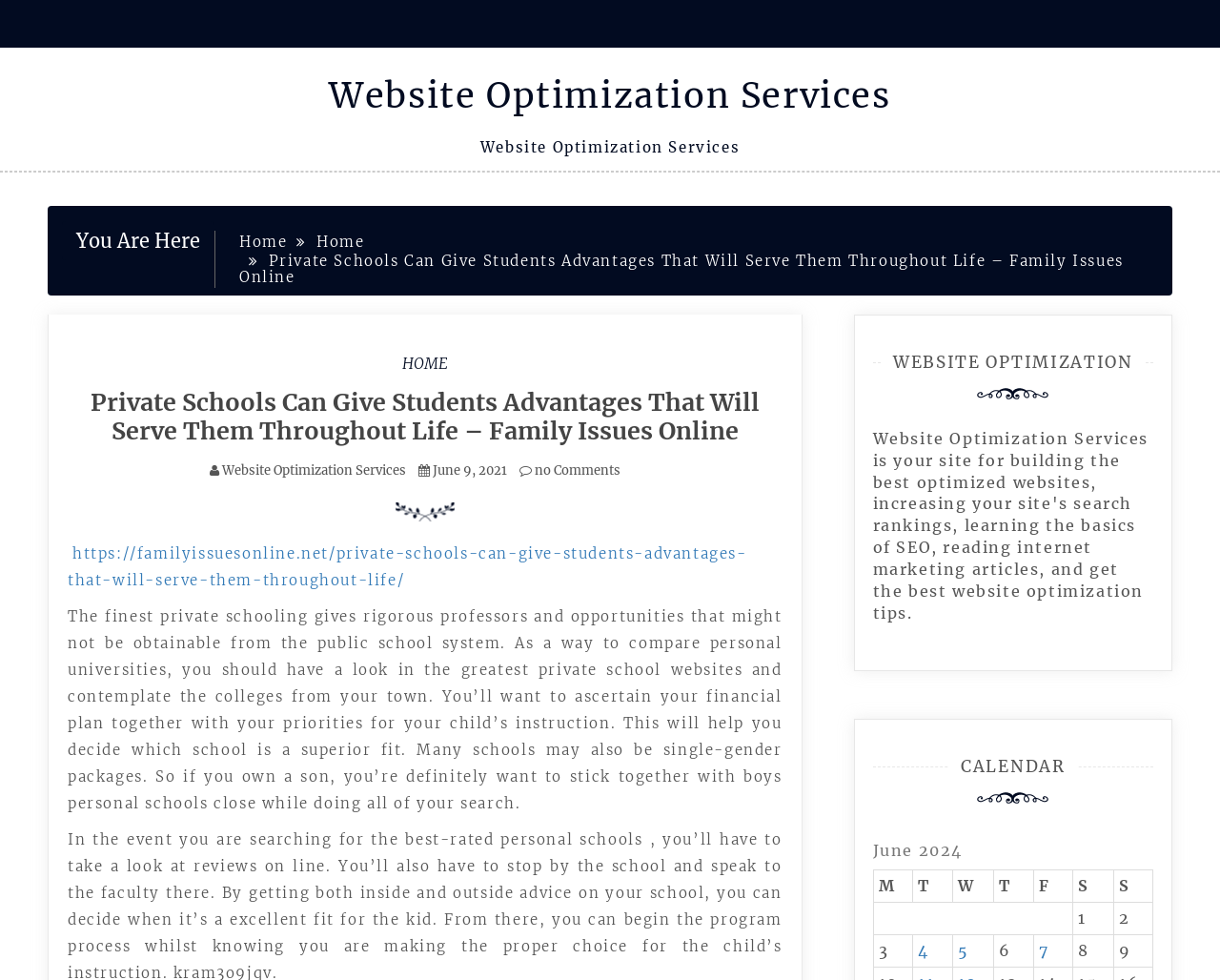Provide the text content of the webpage's main heading.

Private Schools Can Give Students Advantages That Will Serve Them Throughout Life – Family Issues Online